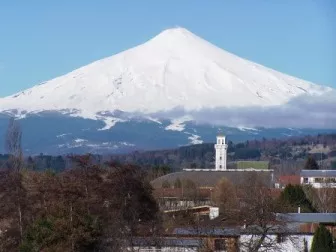Illustrate the scene in the image with a detailed description.

The image showcases the stunning Volcan Villarrica, a prominent and iconic destination in Chile's southern region. The volcano is capped with snow, highlighting its majestic presence against the clear blue sky. In the foreground, a picturesque village with traditional architecture is visible, indicating a blend of natural beauty and local culture. The scene captures the essence of Chile’s lake region, known for its breathtaking landscapes, hiking opportunities, and outdoor activities. Volcan Villarrica is not only a breathtaking sight but also serves as a hub for adventure enthusiasts, inviting visitors to explore its trails and nearby thermal springs. This image embodies the natural splendor and lively atmosphere of the region, a true haven for nature lovers and tourists alike.